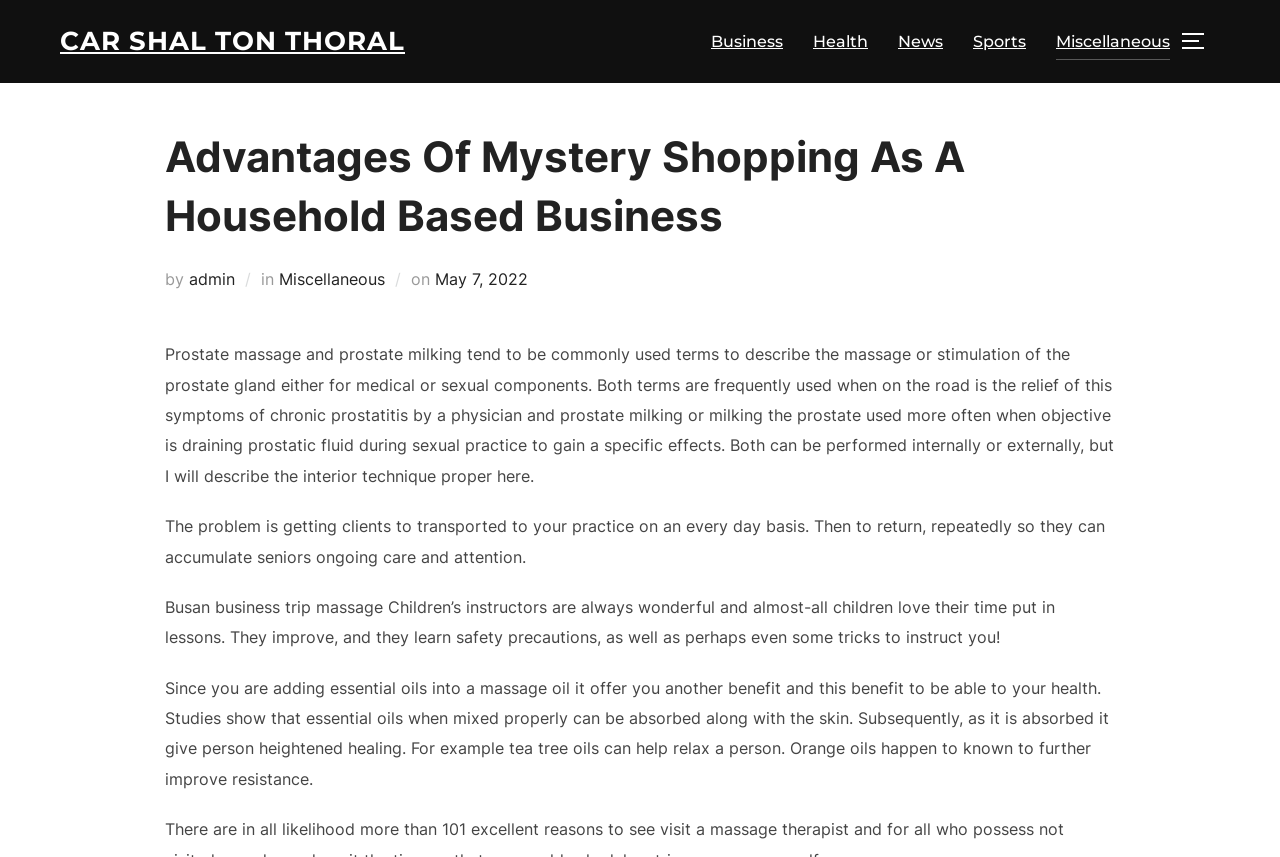Use a single word or phrase to answer the question:
What is the date of the article?

May 7, 2022